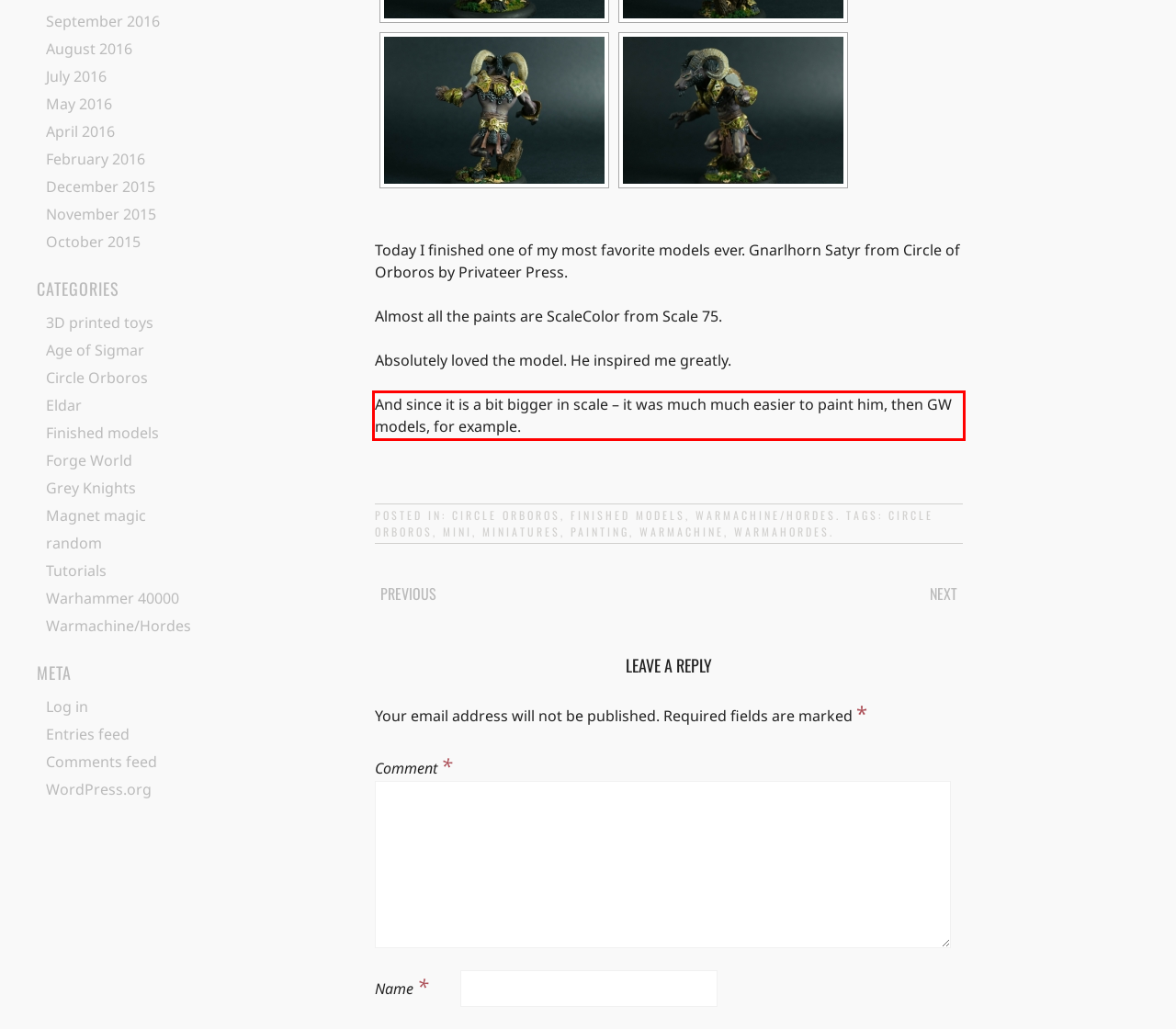From the given screenshot of a webpage, identify the red bounding box and extract the text content within it.

And since it is a bit bigger in scale – it was much much easier to paint him, then GW models, for example.